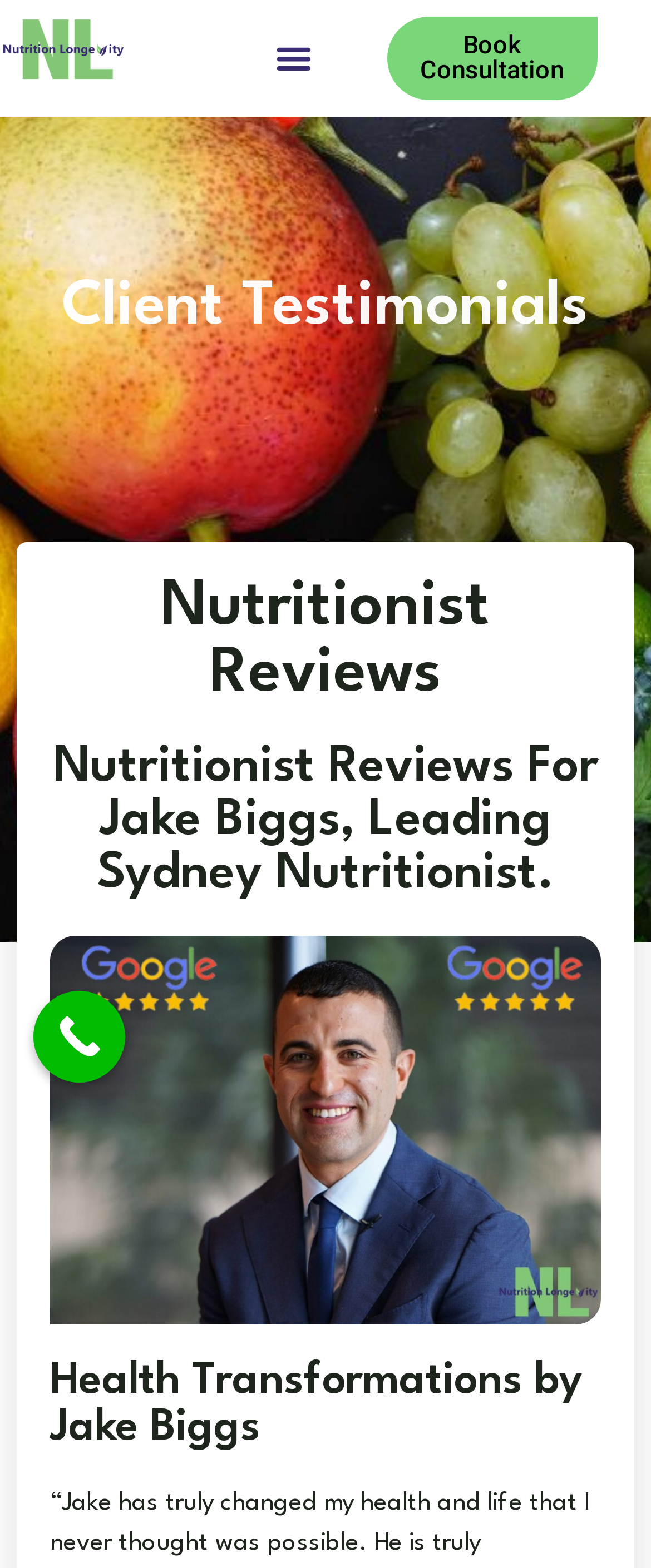What is the purpose of the 'Book Consultation' link?
Based on the screenshot, provide your answer in one word or phrase.

To book a consultation